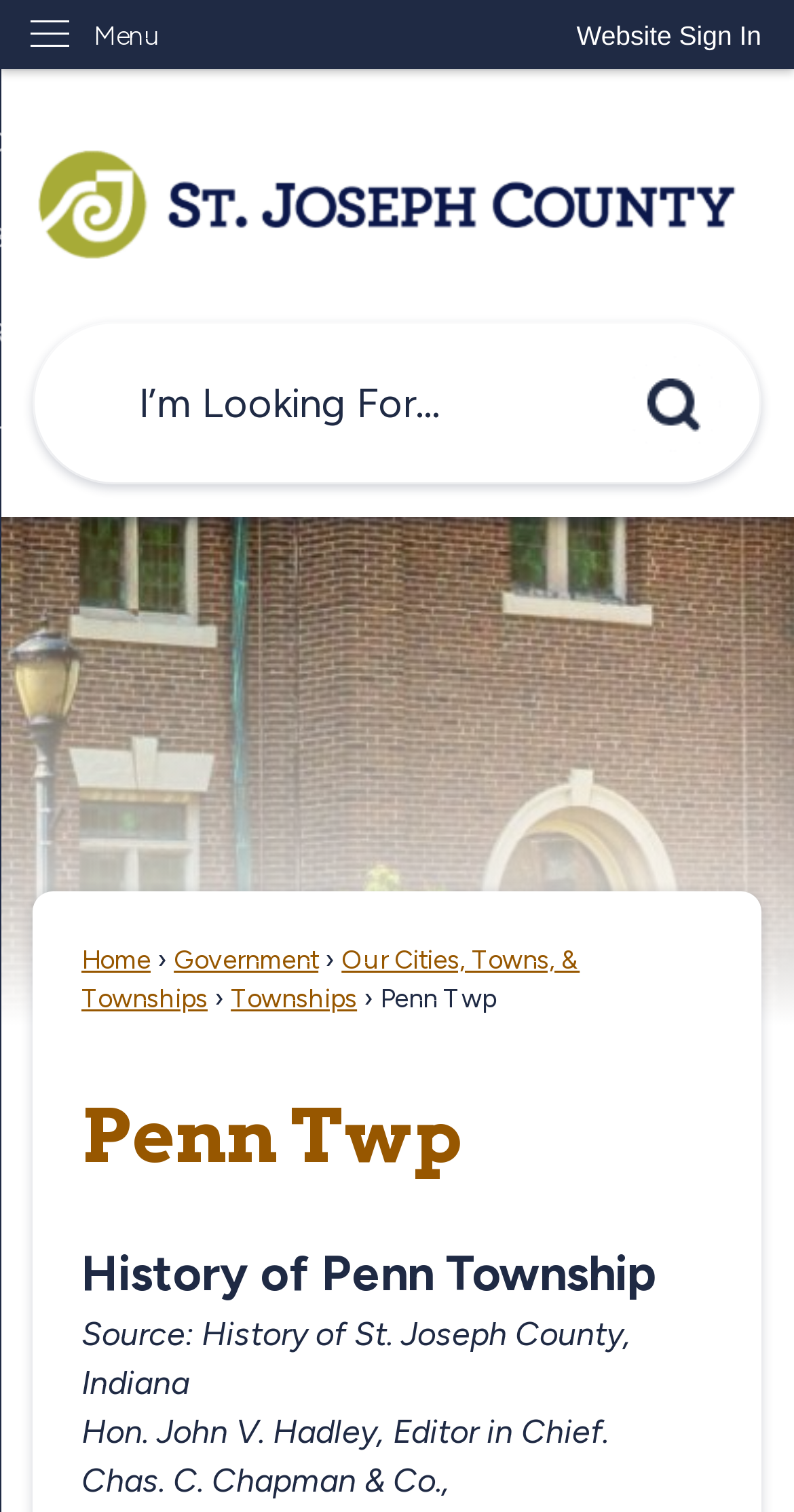Highlight the bounding box coordinates of the element that should be clicked to carry out the following instruction: "Sign in to the website". The coordinates must be given as four float numbers ranging from 0 to 1, i.e., [left, top, right, bottom].

[0.685, 0.0, 1.0, 0.047]